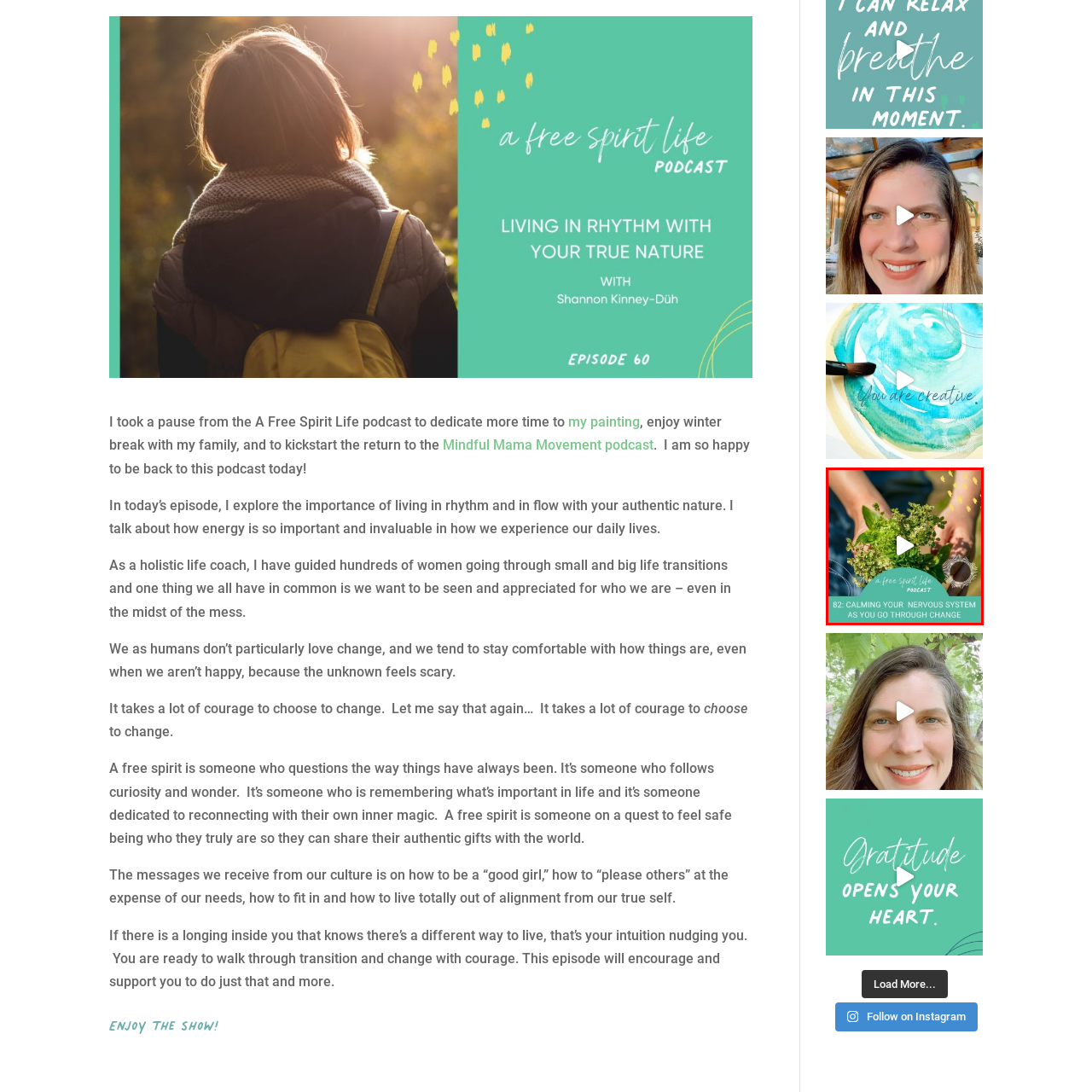Direct your attention to the image within the red boundary, What is the purpose of the play button?
 Respond with a single word or phrase.

To invite viewers to engage and listen